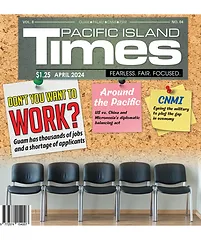Provide a comprehensive description of the image.

The image features the April 2024 cover of the "Pacific Island Times" magazine. The design showcases a bulletin board background with several colorful post-it notes and headlines that catch the reader's attention. Prominent text reads, "DON'T YOU WANT TO WORK?" highlighting employment opportunities in Guam, which states that there are thousands of jobs available alongside a shortage of applicants. Additional segments include features labeled "Around the Pacific," discussing various regional topics, and "CNMI," likely referring to the Commonwealth of the Northern Mariana Islands. Below the main headline, the magazine's logo is prominently displayed, emphasizing its focus on delivering fair and focused news. In the foreground, five black chairs arranged in a line symbolize a waiting area, further emphasizing themes of employment and opportunity.